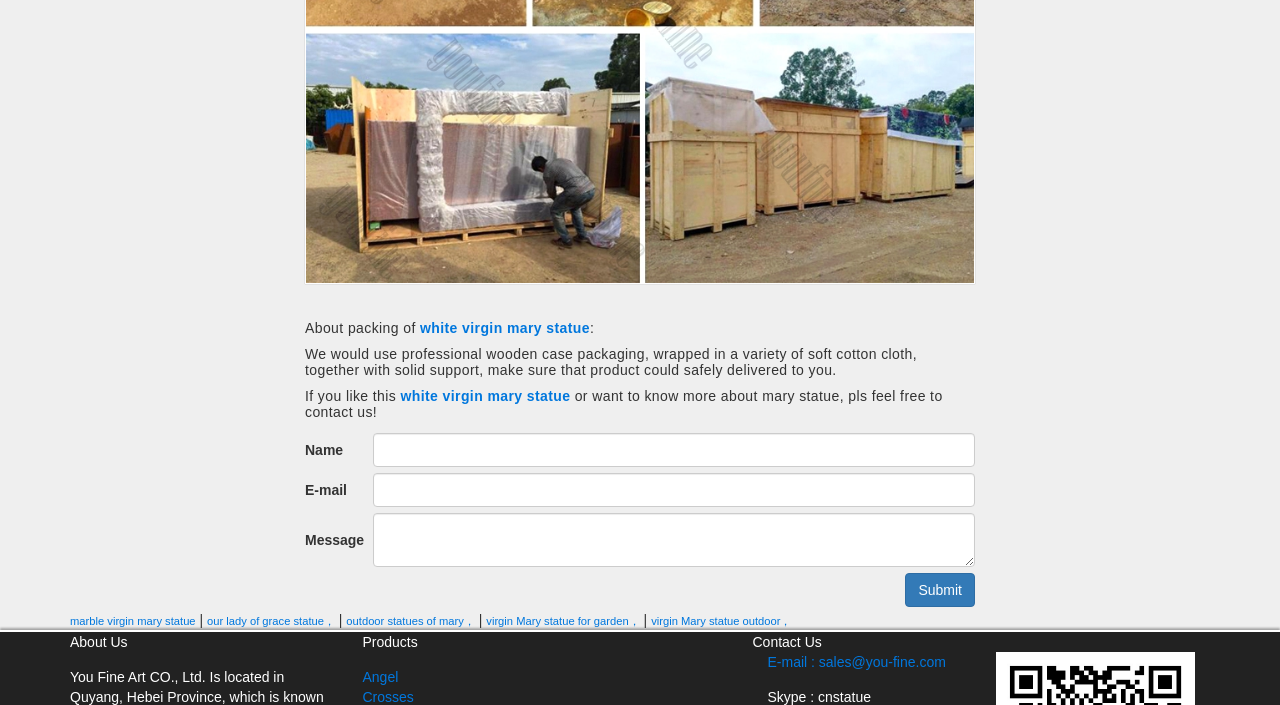Pinpoint the bounding box coordinates of the element to be clicked to execute the instruction: "fill in the 'Name' textbox".

[0.291, 0.614, 0.762, 0.663]